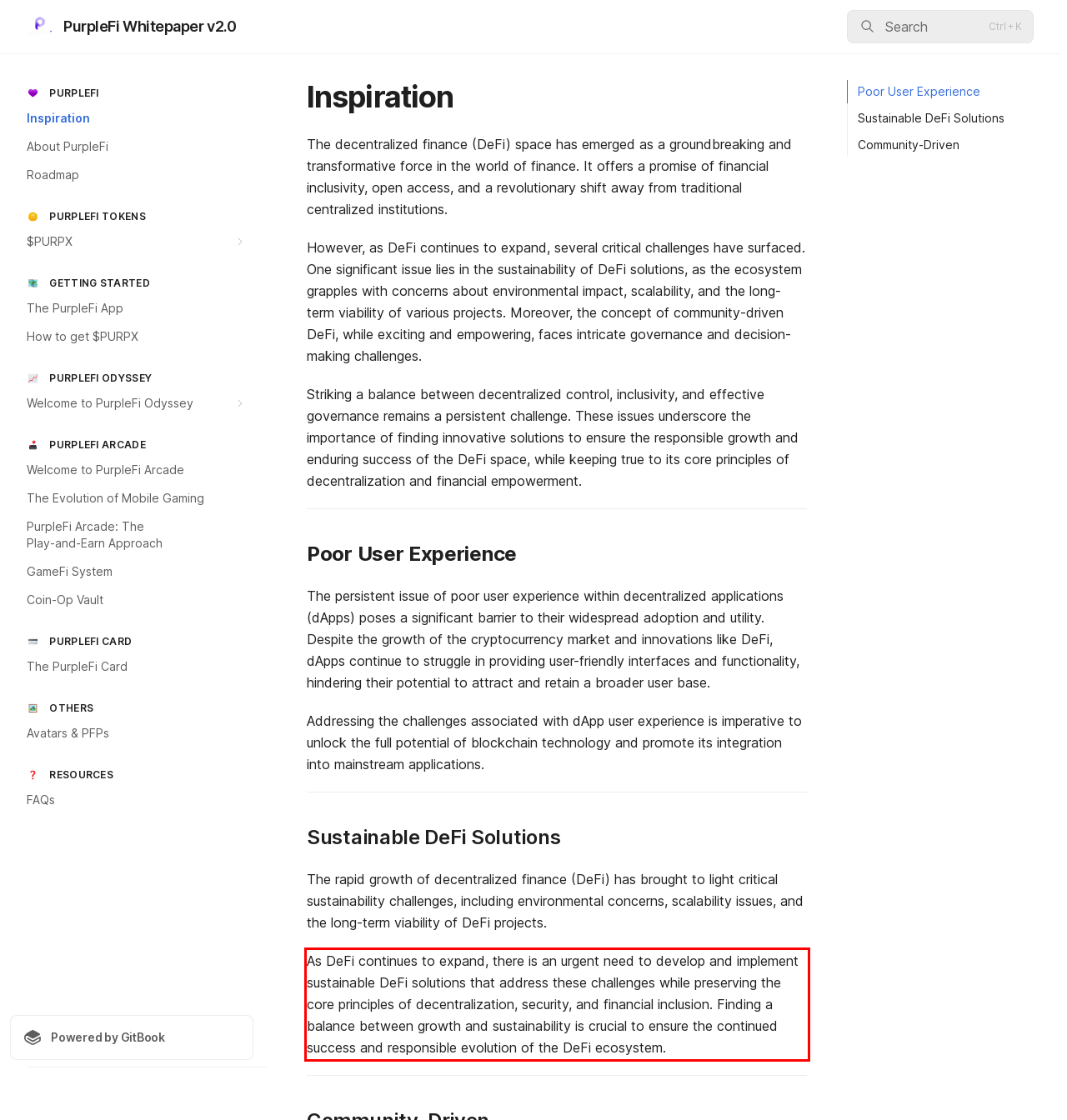Please identify and extract the text content from the UI element encased in a red bounding box on the provided webpage screenshot.

As DeFi continues to expand, there is an urgent need to develop and implement sustainable DeFi solutions that address these challenges while preserving the core principles of decentralization, security, and financial inclusion. Finding a balance between growth and sustainability is crucial to ensure the continued success and responsible evolution of the DeFi ecosystem.